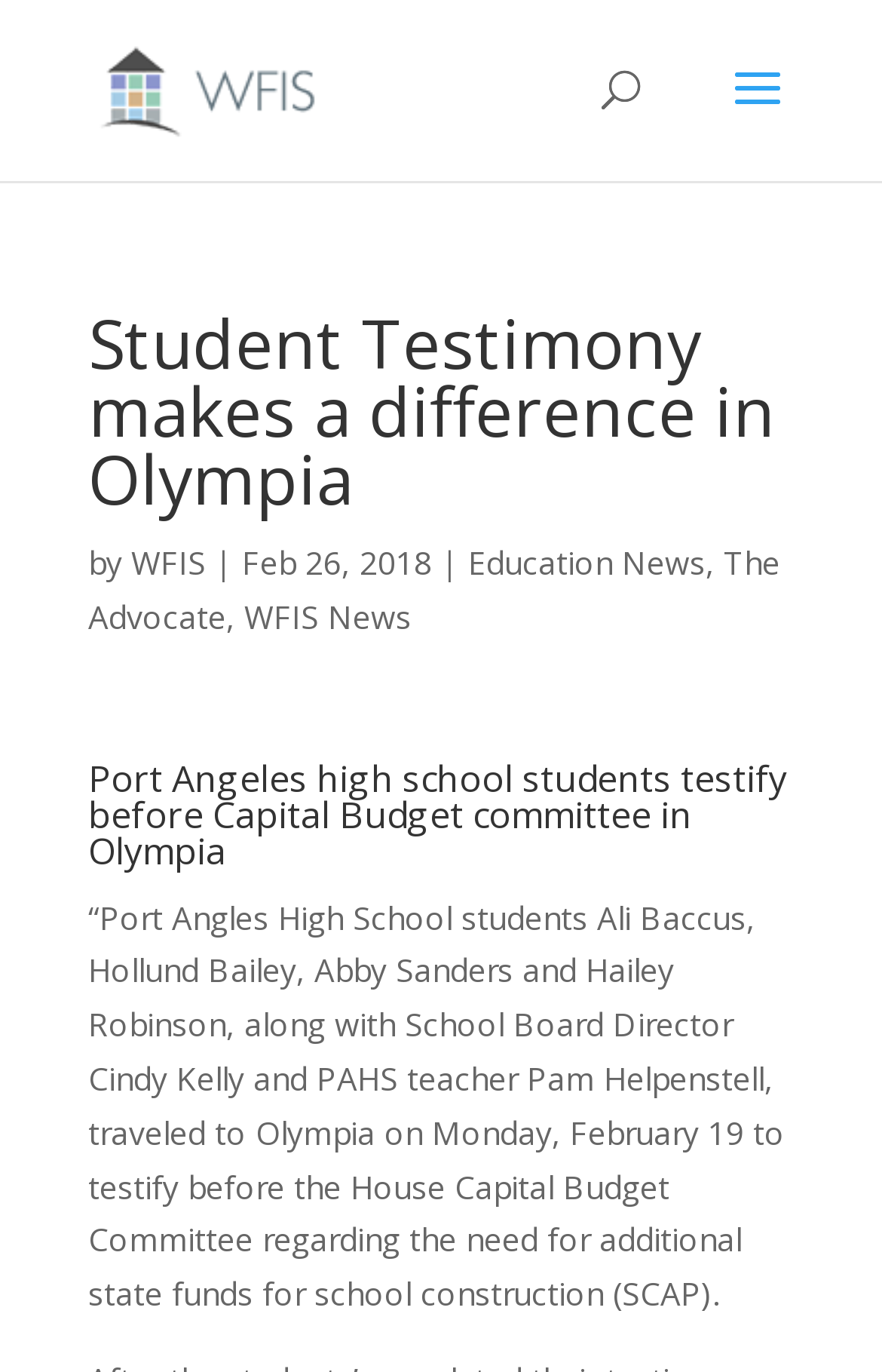What is the purpose of the students' testimony?
Please provide a comprehensive answer to the question based on the webpage screenshot.

The answer can be found in the paragraph of text that describes the event. It mentions that the students testified 'regarding the need for additional state funds for school construction (SCAP)'.